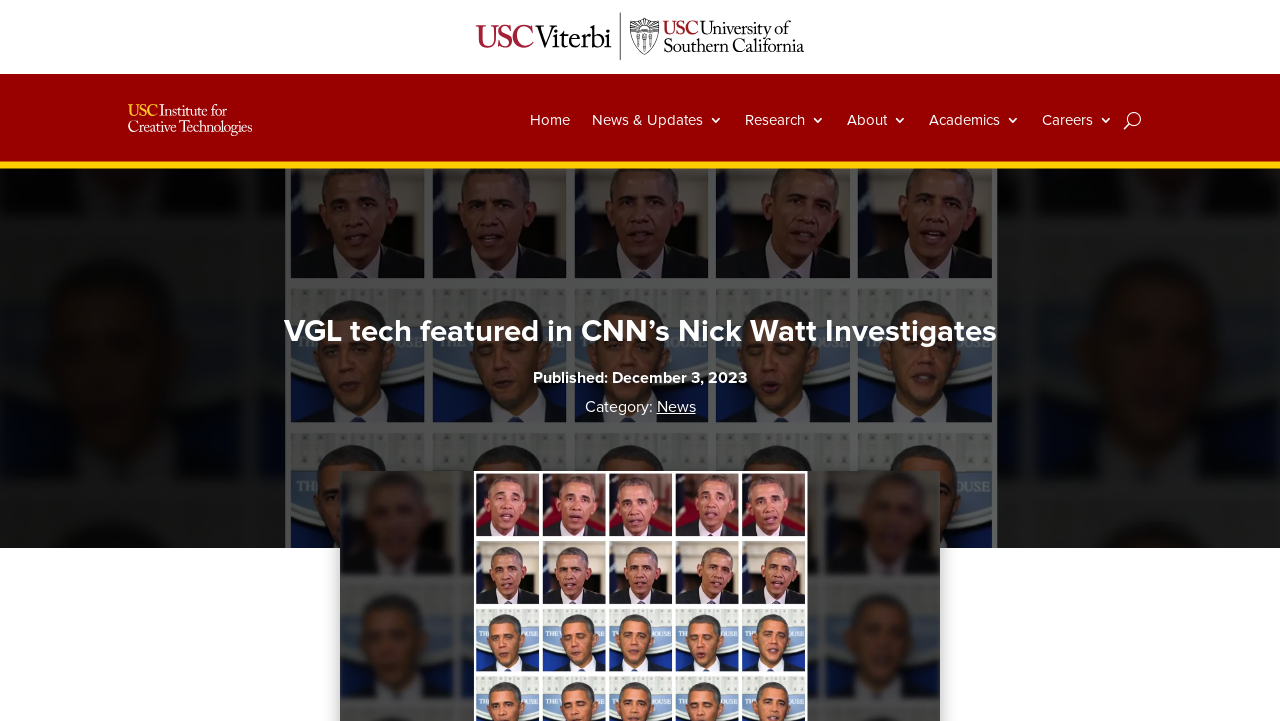Find the bounding box coordinates for the HTML element specified by: "News & Updates".

[0.462, 0.114, 0.565, 0.22]